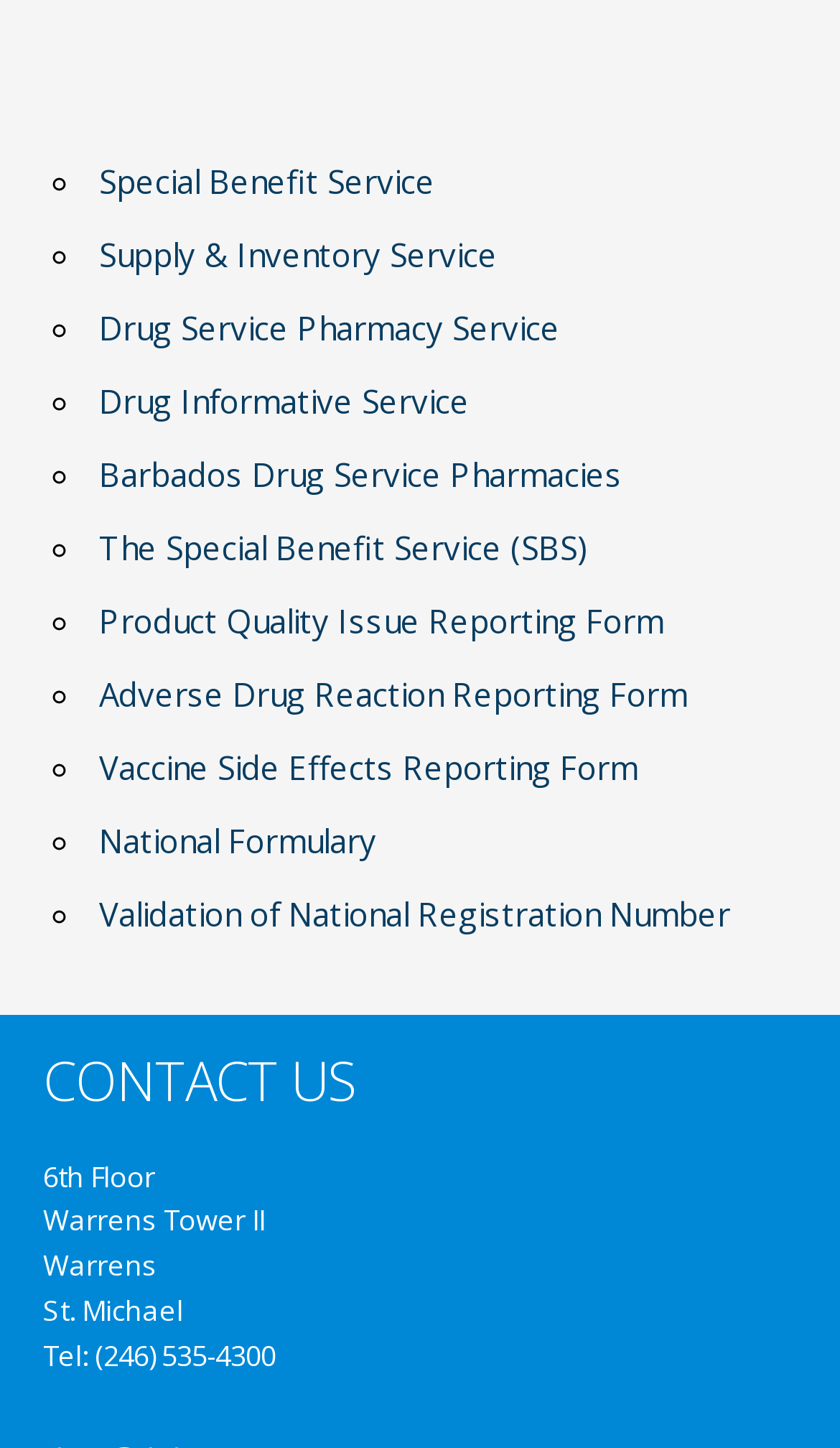Find the bounding box coordinates of the element you need to click on to perform this action: 'Click on Special Benefit Service'. The coordinates should be represented by four float values between 0 and 1, in the format [left, top, right, bottom].

[0.118, 0.109, 0.518, 0.139]